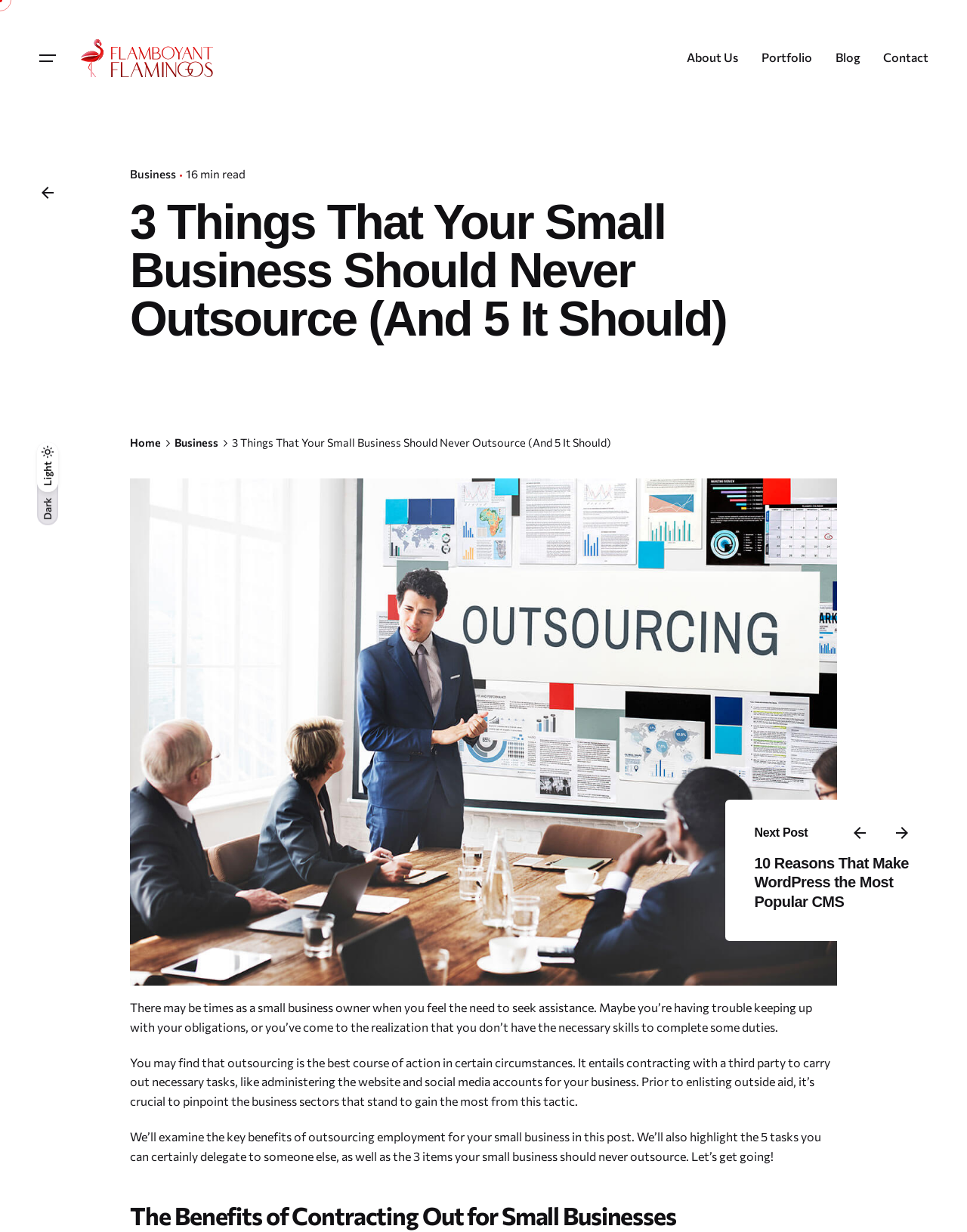Based on the element description "Business", predict the bounding box coordinates of the UI element.

[0.181, 0.353, 0.226, 0.364]